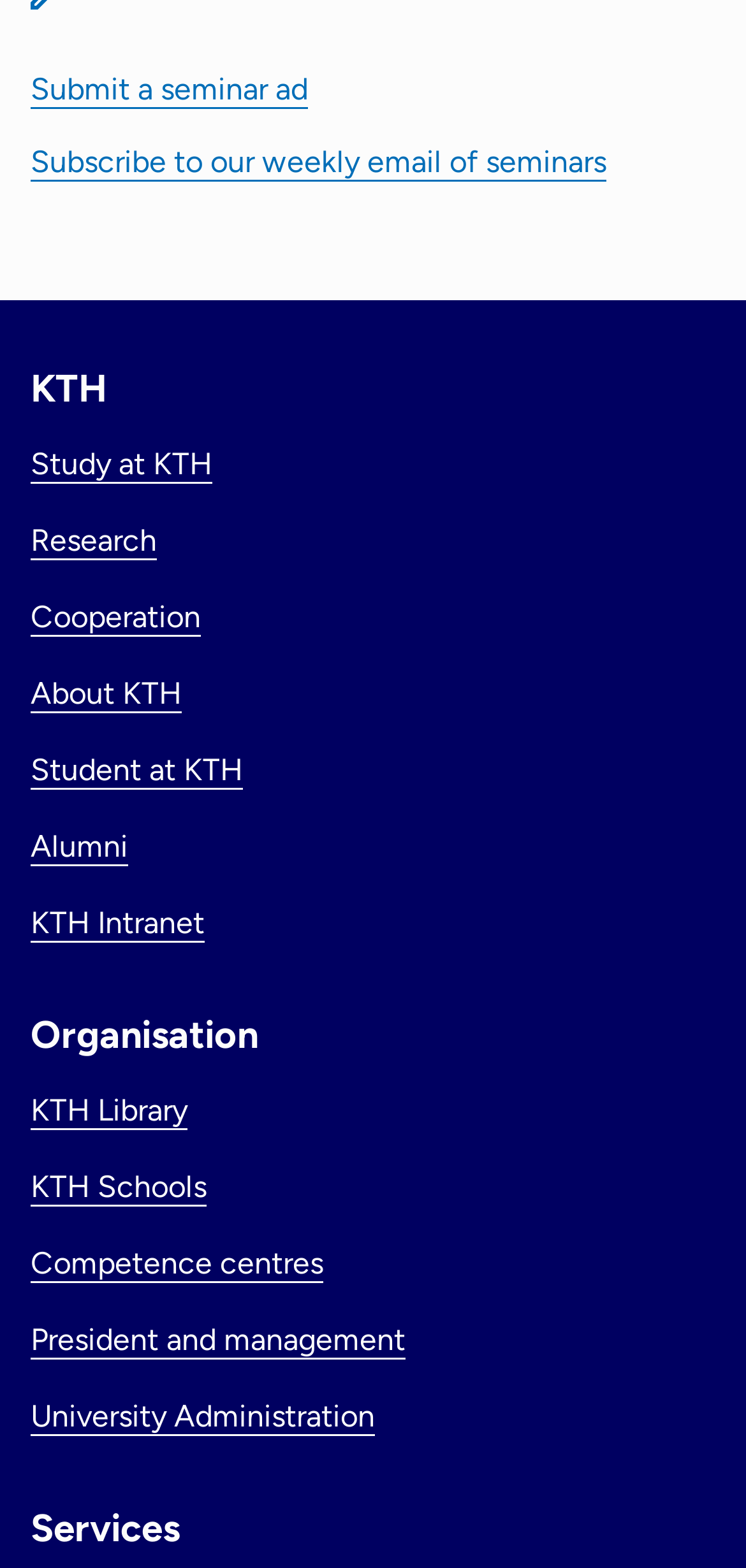Please determine the bounding box coordinates of the element's region to click in order to carry out the following instruction: "Subscribe to our weekly email of seminars". The coordinates should be four float numbers between 0 and 1, i.e., [left, top, right, bottom].

[0.041, 0.091, 0.813, 0.115]